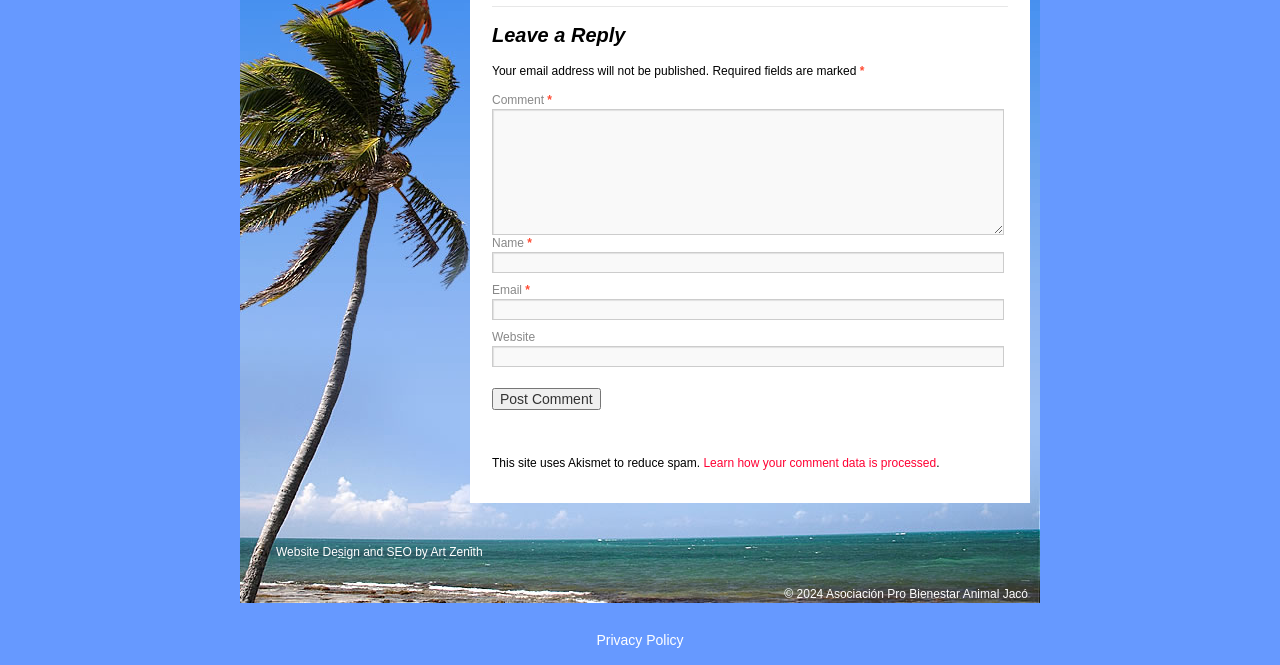Find the bounding box coordinates of the area that needs to be clicked in order to achieve the following instruction: "Enter your name". The coordinates should be specified as four float numbers between 0 and 1, i.e., [left, top, right, bottom].

[0.384, 0.379, 0.784, 0.411]